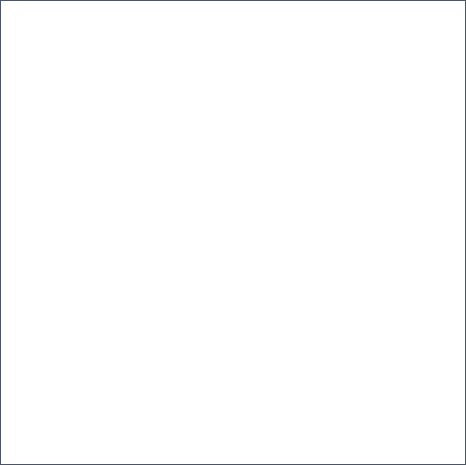Please provide a one-word or short phrase answer to the question:
How many color options are available for the custom car mats?

6